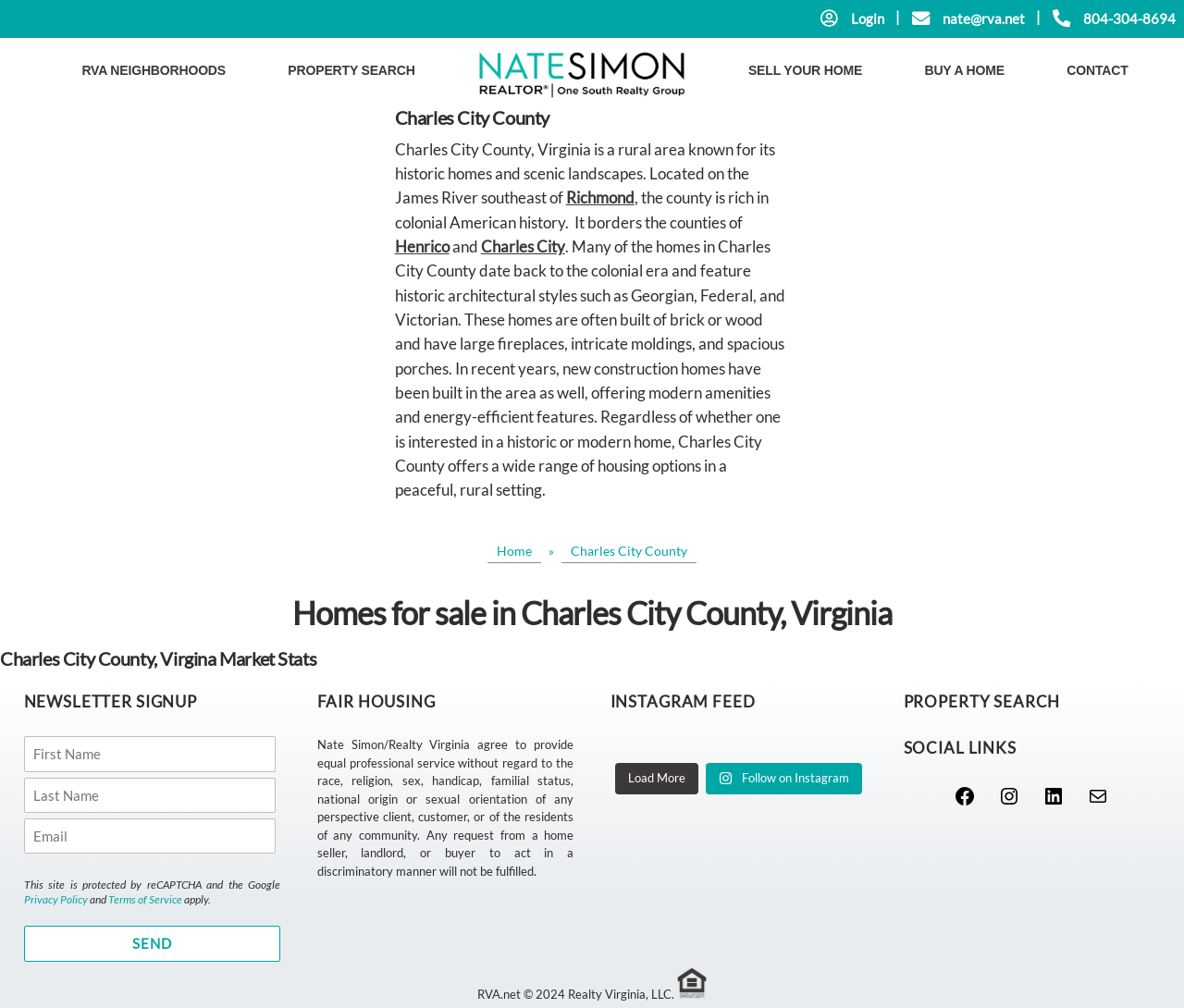Analyze the image and deliver a detailed answer to the question: What is the name of the realtor?

The name of the realtor can be found in the top navigation bar, where it says 'nate@rva.net' and '804-304-8694', indicating that Nate Simon is the realtor.